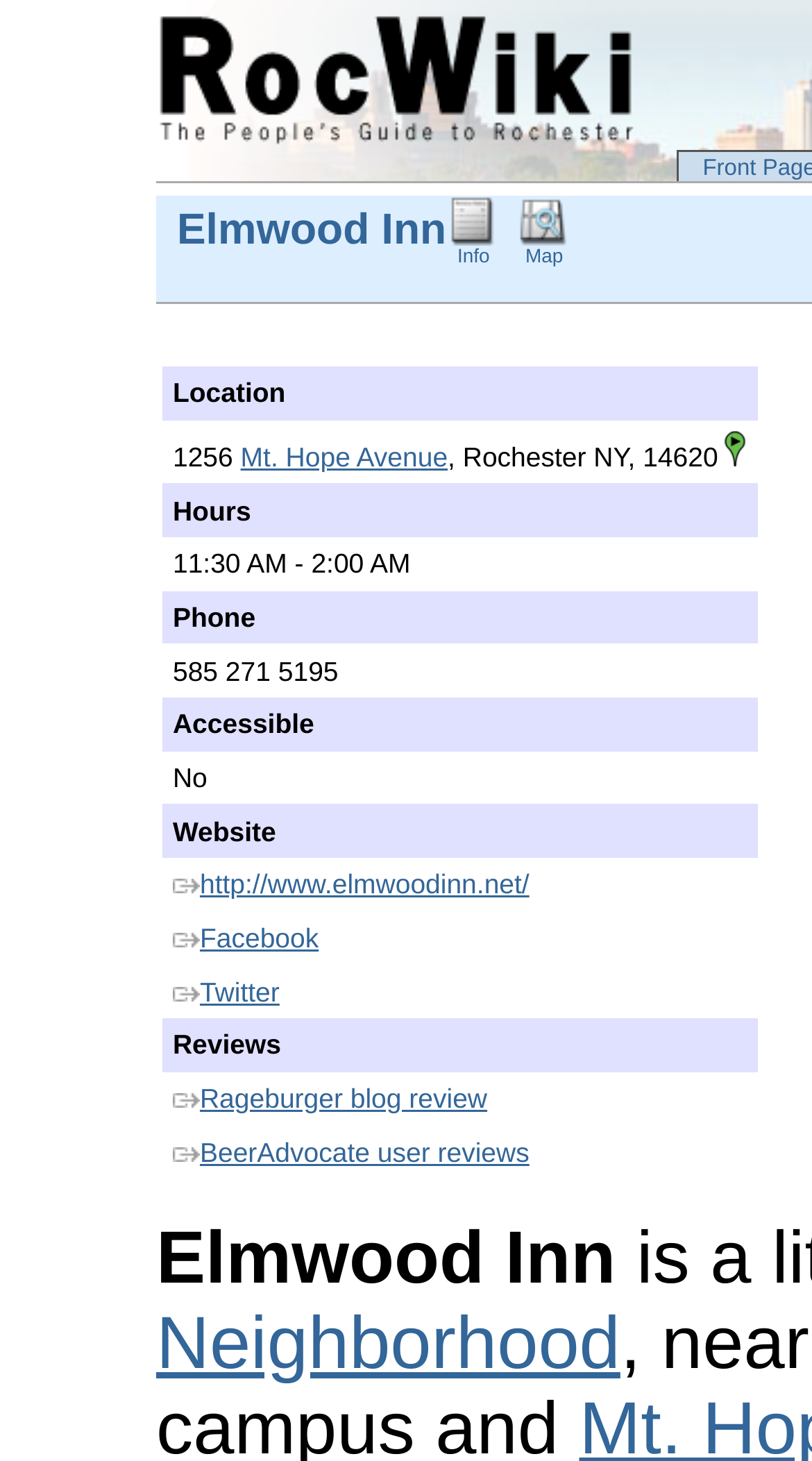Identify the bounding box of the UI element described as follows: "By Region". Provide the coordinates as four float numbers in the range of 0 to 1 [left, top, right, bottom].

None